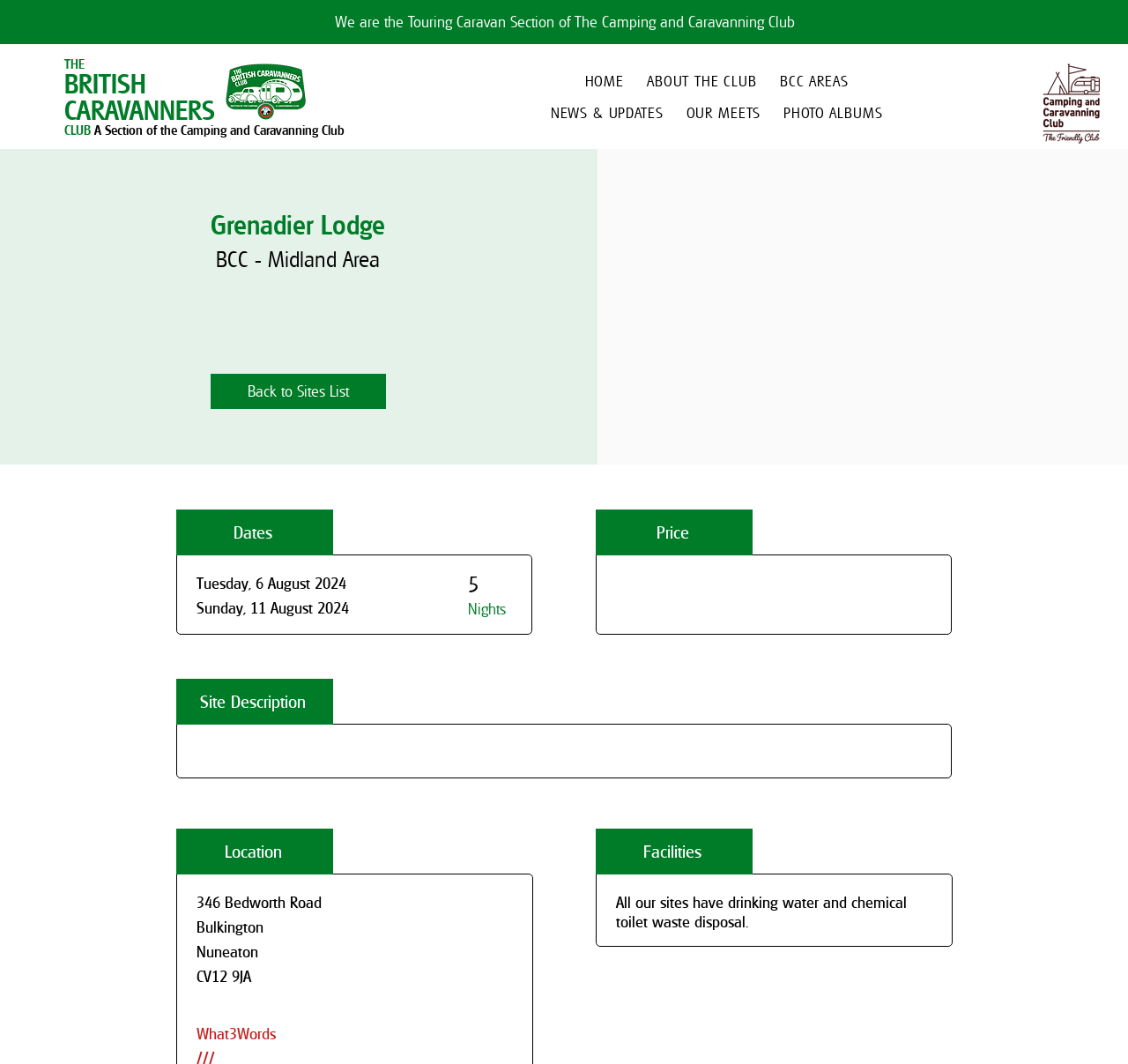Respond to the following question with a brief word or phrase:
What is the name of the club?

The Camping and Caravanning Club